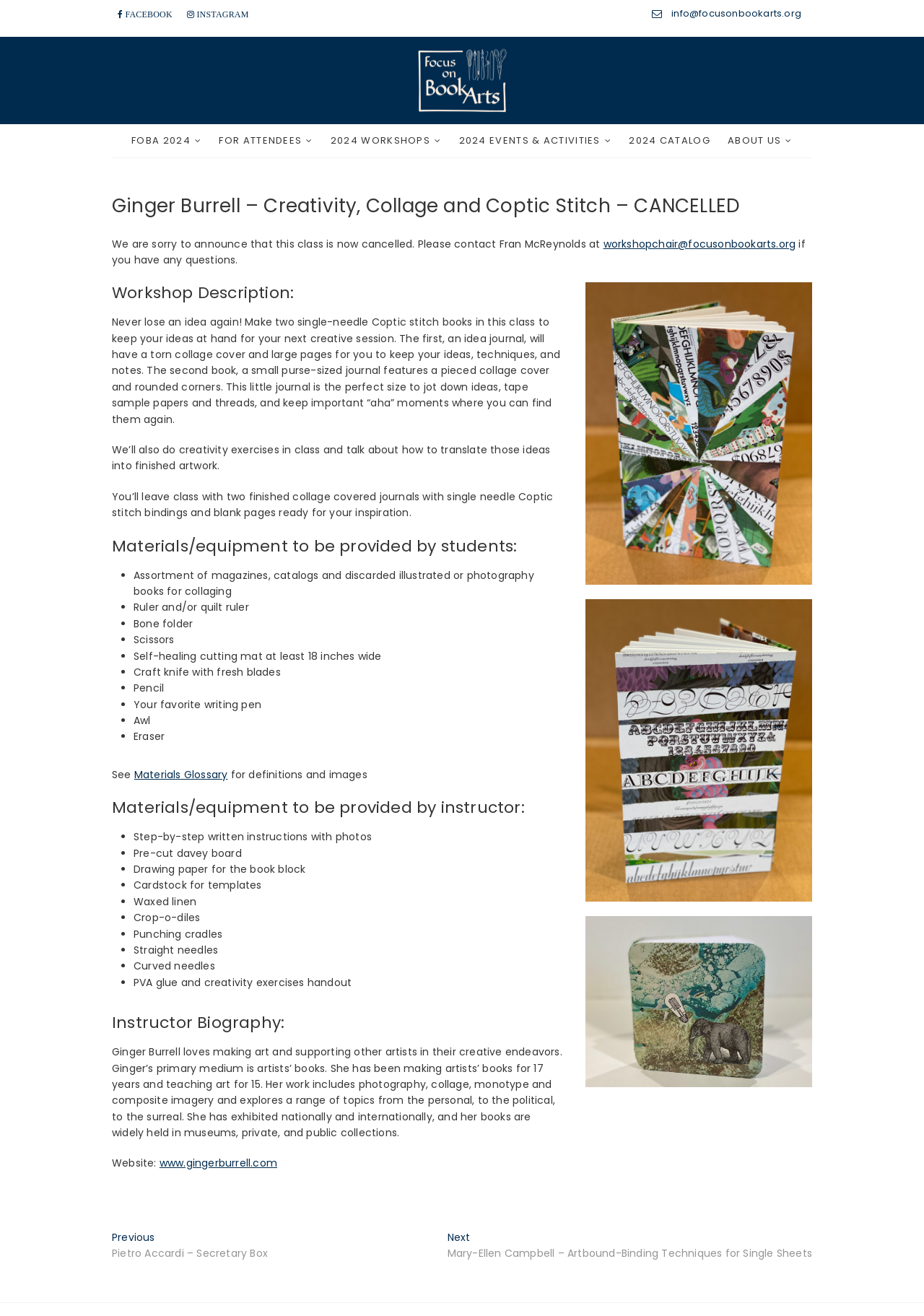Please identify the bounding box coordinates of the element's region that should be clicked to execute the following instruction: "Click on the Facebook link". The bounding box coordinates must be four float numbers between 0 and 1, i.e., [left, top, right, bottom].

[0.121, 0.0, 0.193, 0.022]